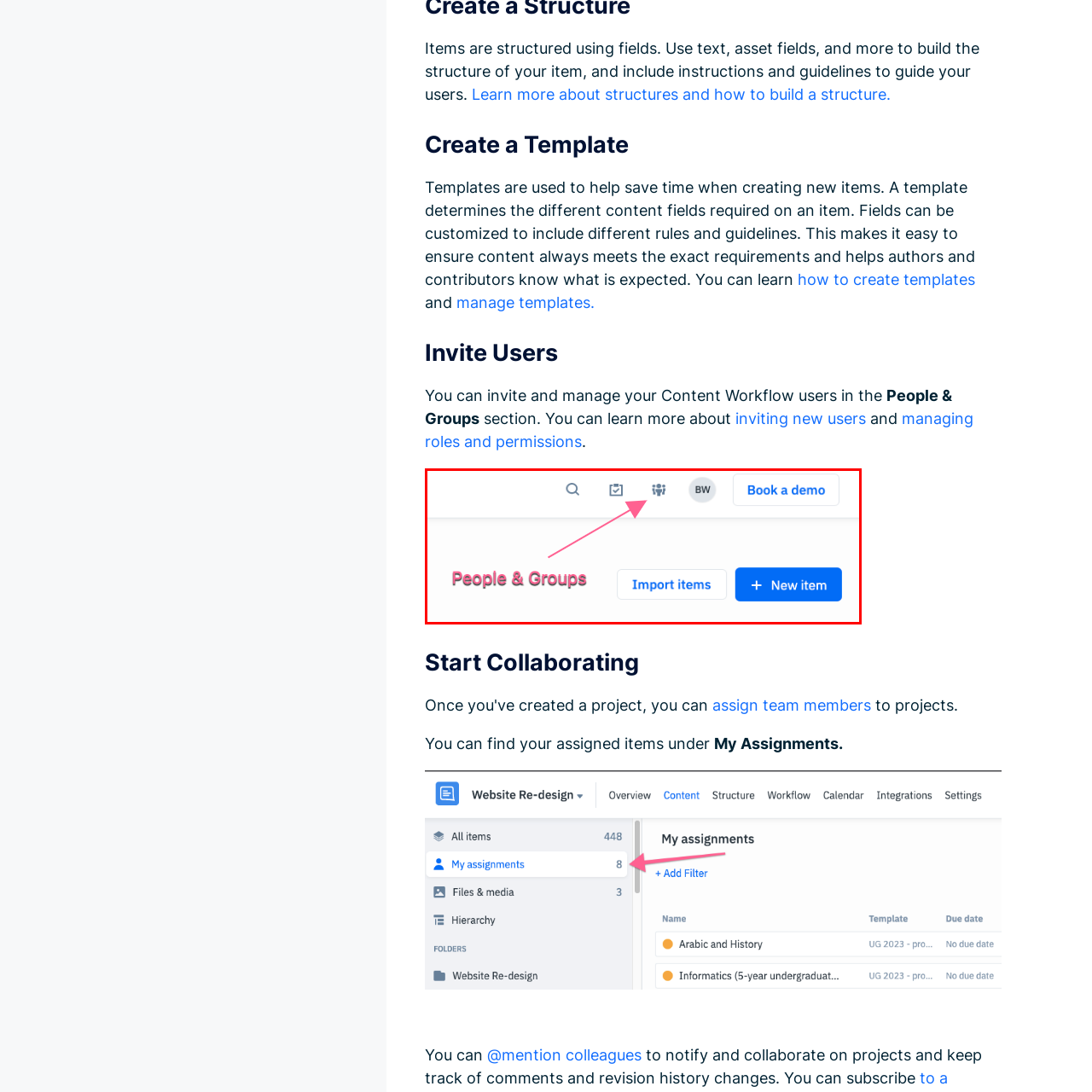Please review the portion of the image contained within the red boundary and provide a detailed answer to the subsequent question, referencing the image: What does the '+ New item' button do?

The '+ New item' button provides users with a tool to add new content to the platform, streamlining their workflow and allowing them to easily manage user collaboration within the content ecosystem.